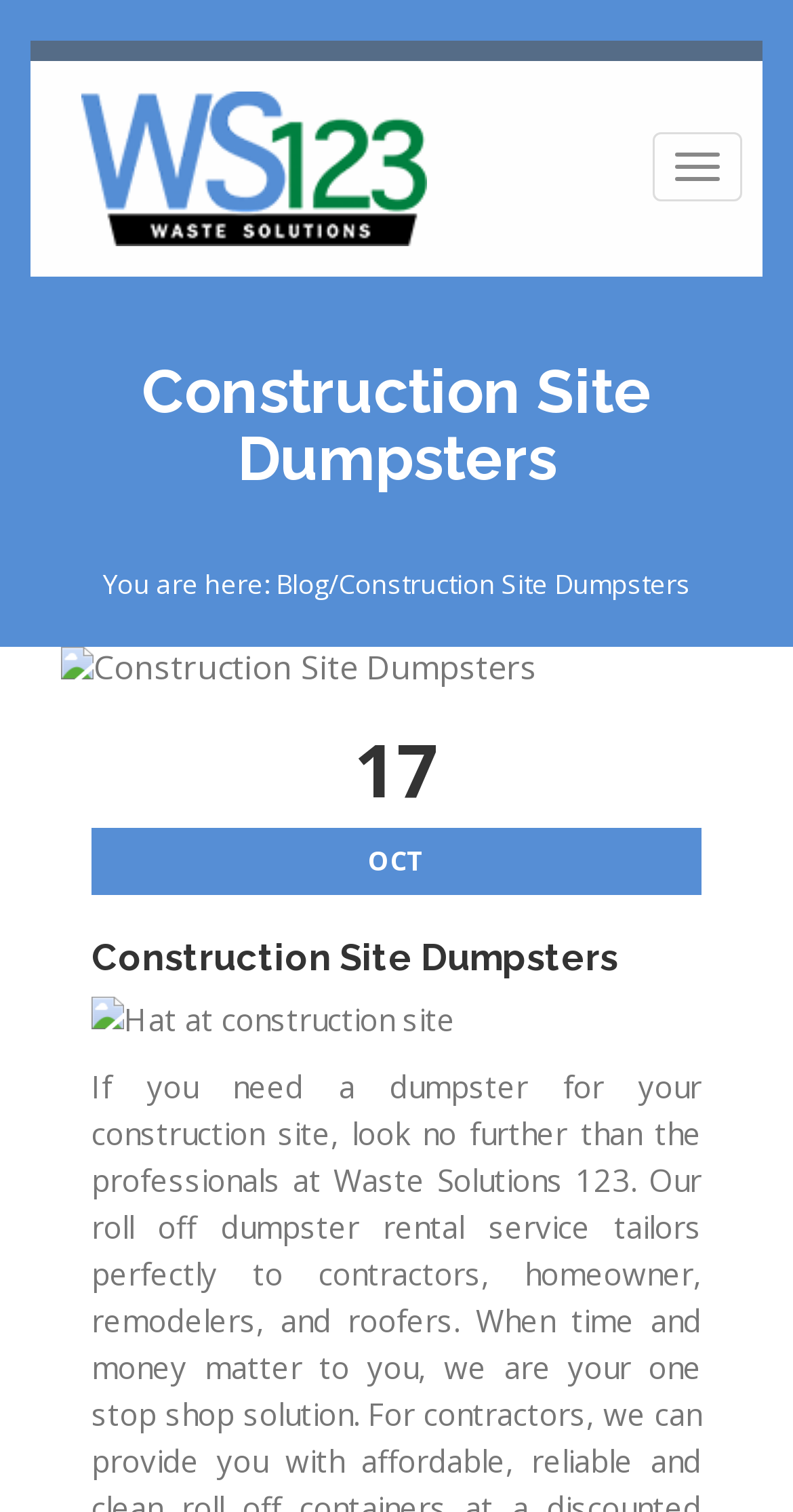Please answer the following question using a single word or phrase: 
What is the company name associated with this webpage?

Waste Solutions 123